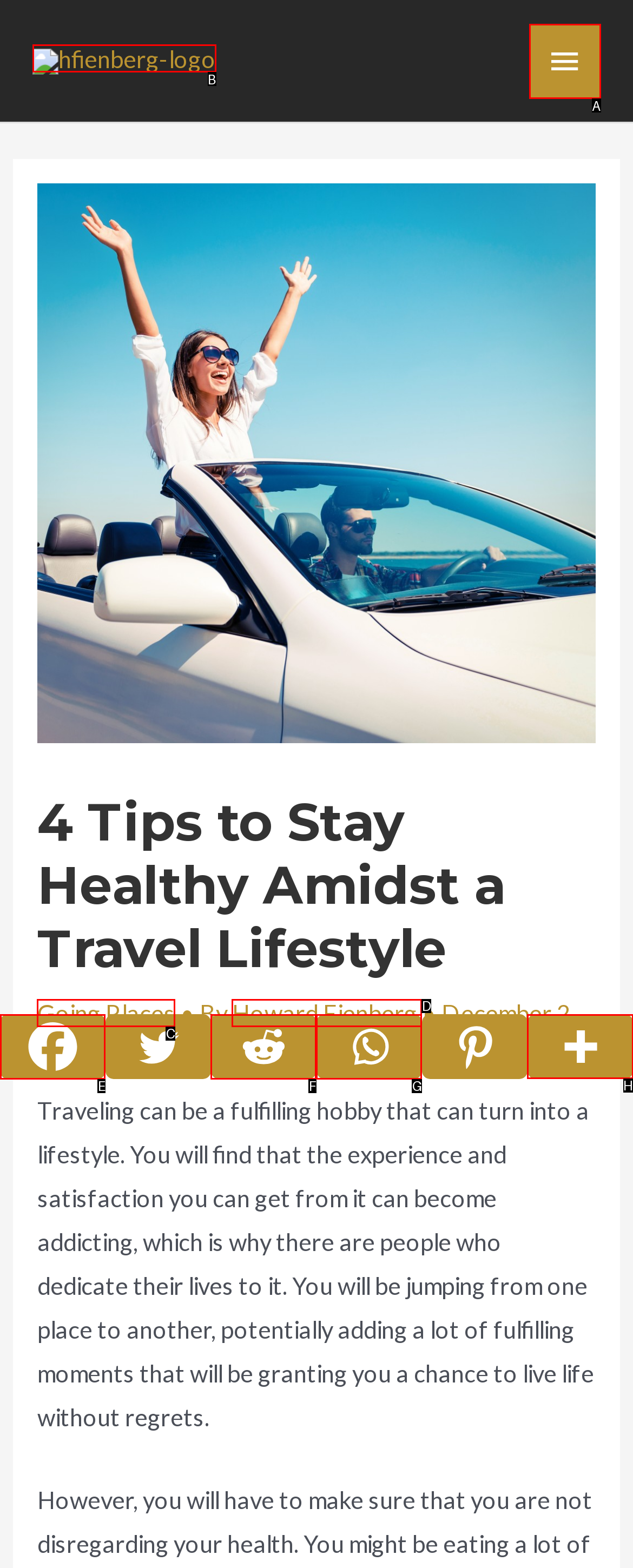For the instruction: View more sharing options, which HTML element should be clicked?
Respond with the letter of the appropriate option from the choices given.

H